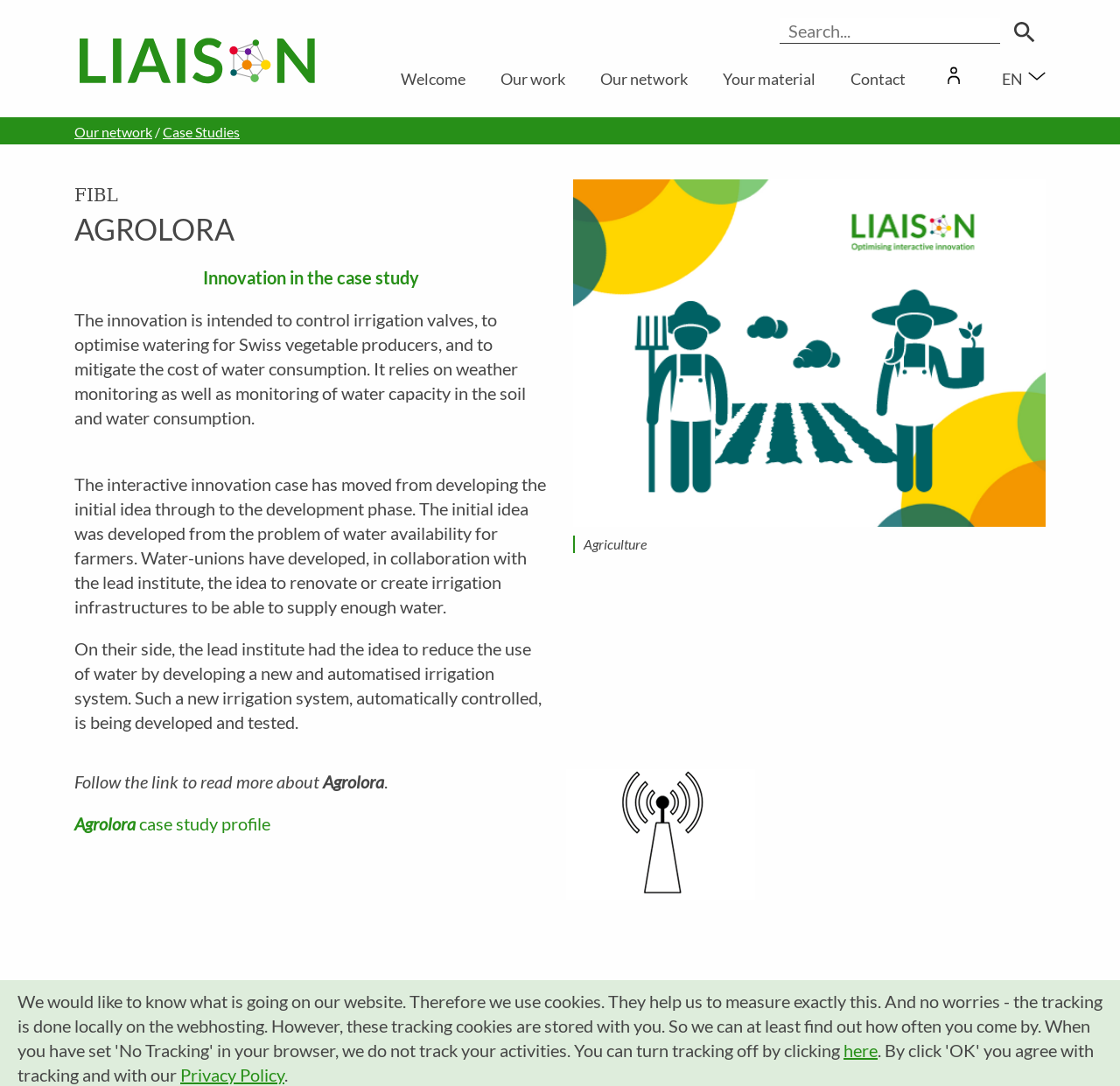What is the topic of the figure shown on the webpage?
Respond with a short answer, either a single word or a phrase, based on the image.

Agriculture